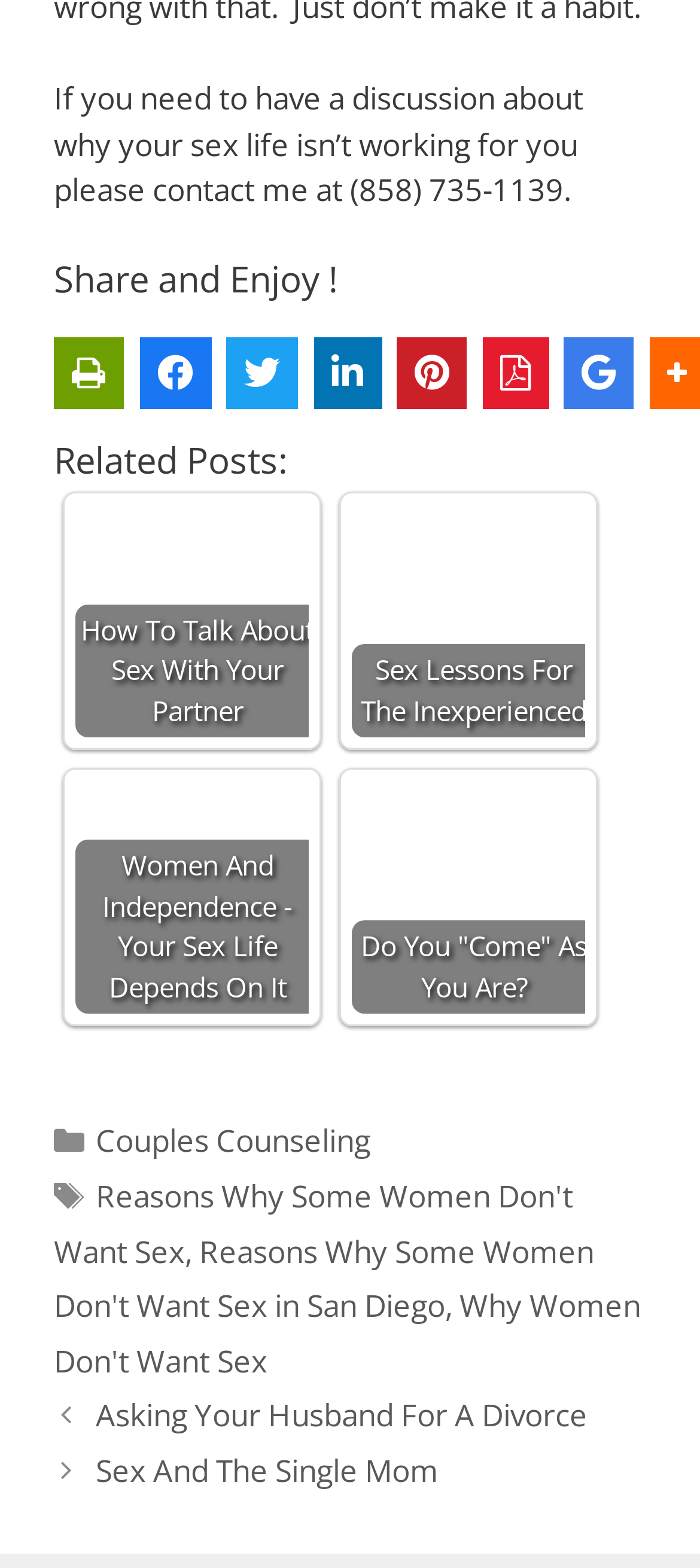Identify the bounding box for the UI element that is described as follows: "title="Print this article"".

[0.077, 0.216, 0.177, 0.261]